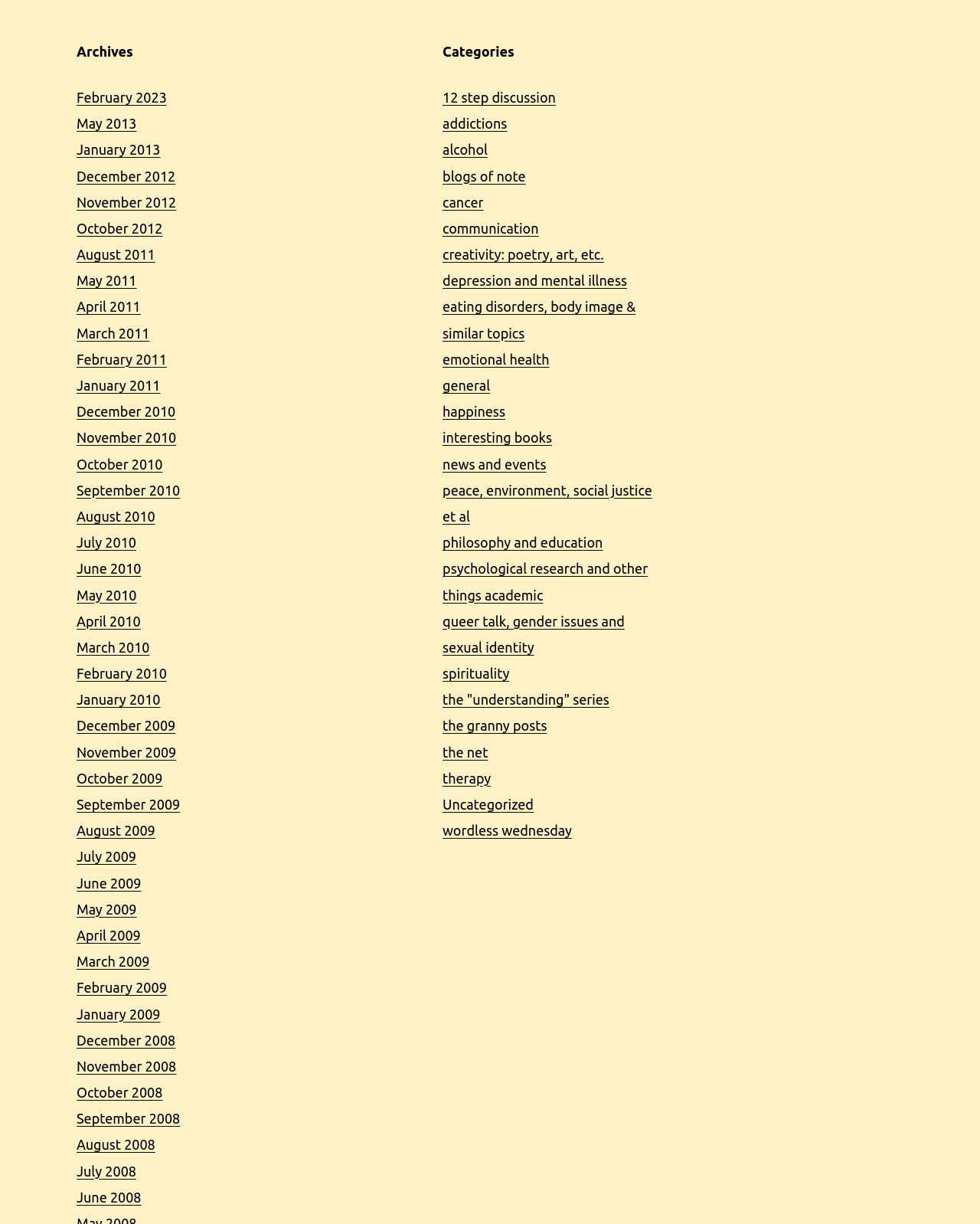Identify the bounding box coordinates of the element to click to follow this instruction: 'Go to the 'Travel offers' page'. Ensure the coordinates are four float values between 0 and 1, provided as [left, top, right, bottom].

None